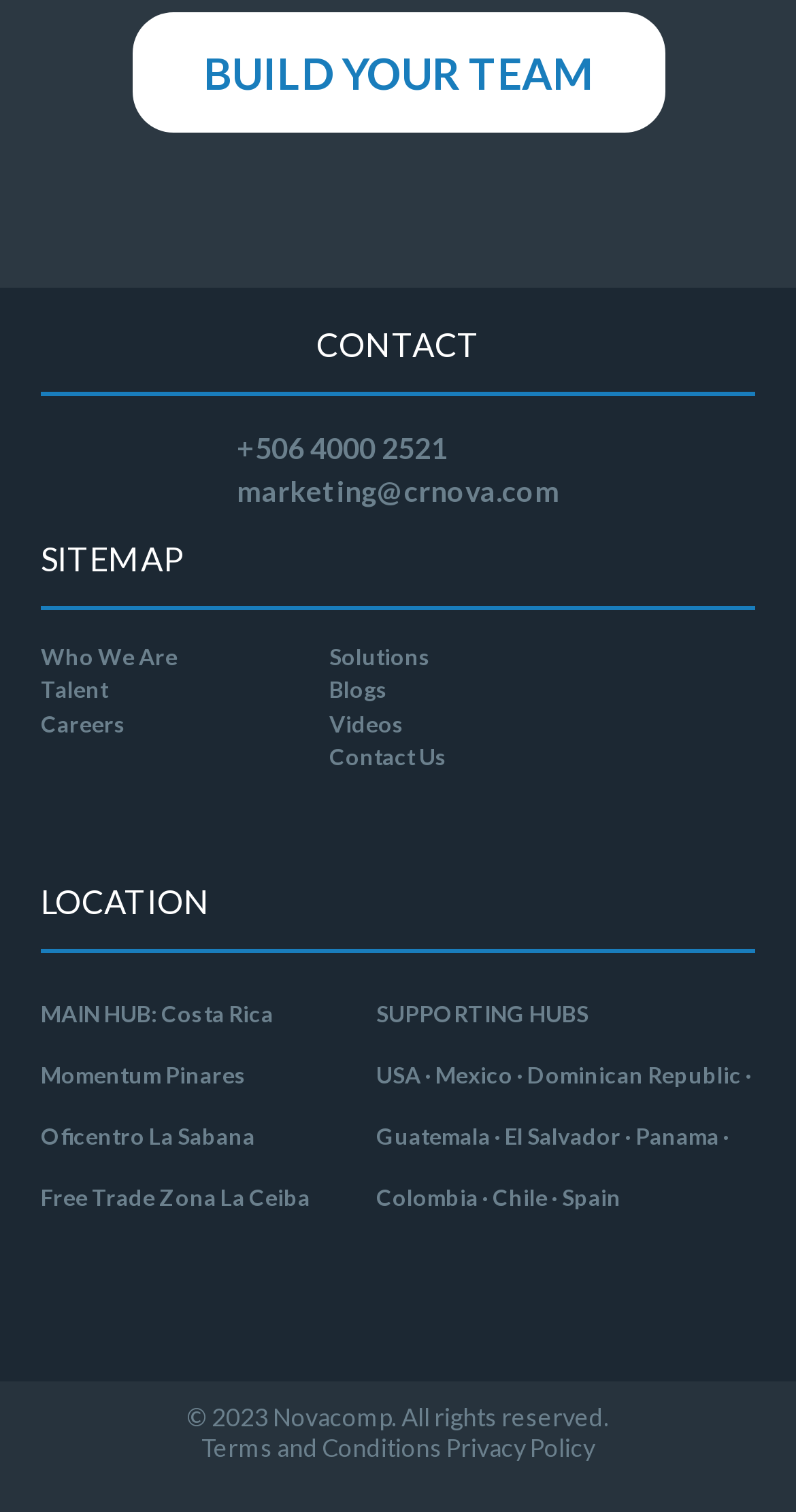Use a single word or phrase to respond to the question:
What is the email address for marketing?

marketing@crnova.com